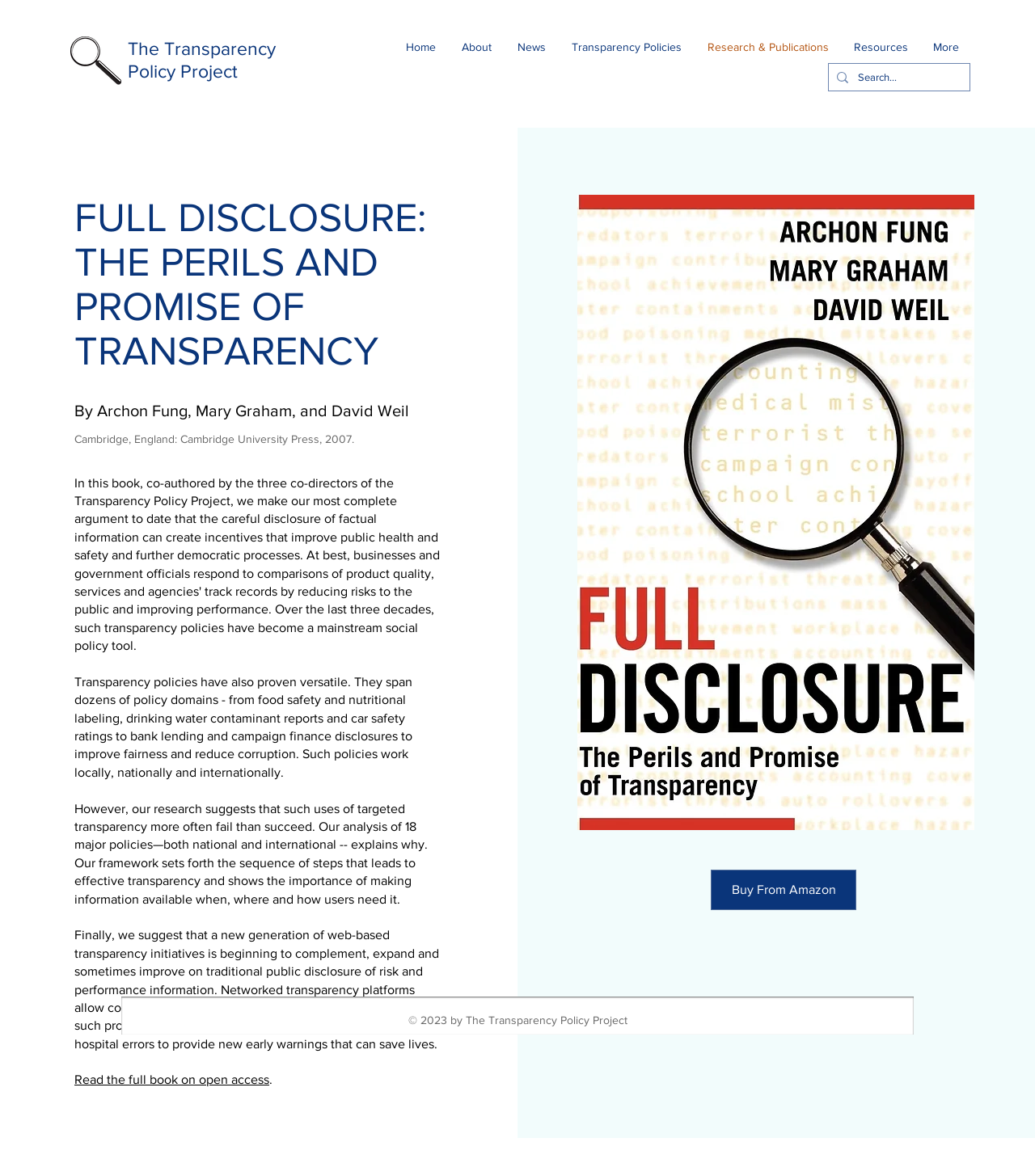What is the publisher of the book?
Provide a detailed answer to the question, using the image to inform your response.

I found the answer by looking at the StaticText element with the text 'Cambridge, England: Cambridge University Press, 2007.' which is a description of the book.